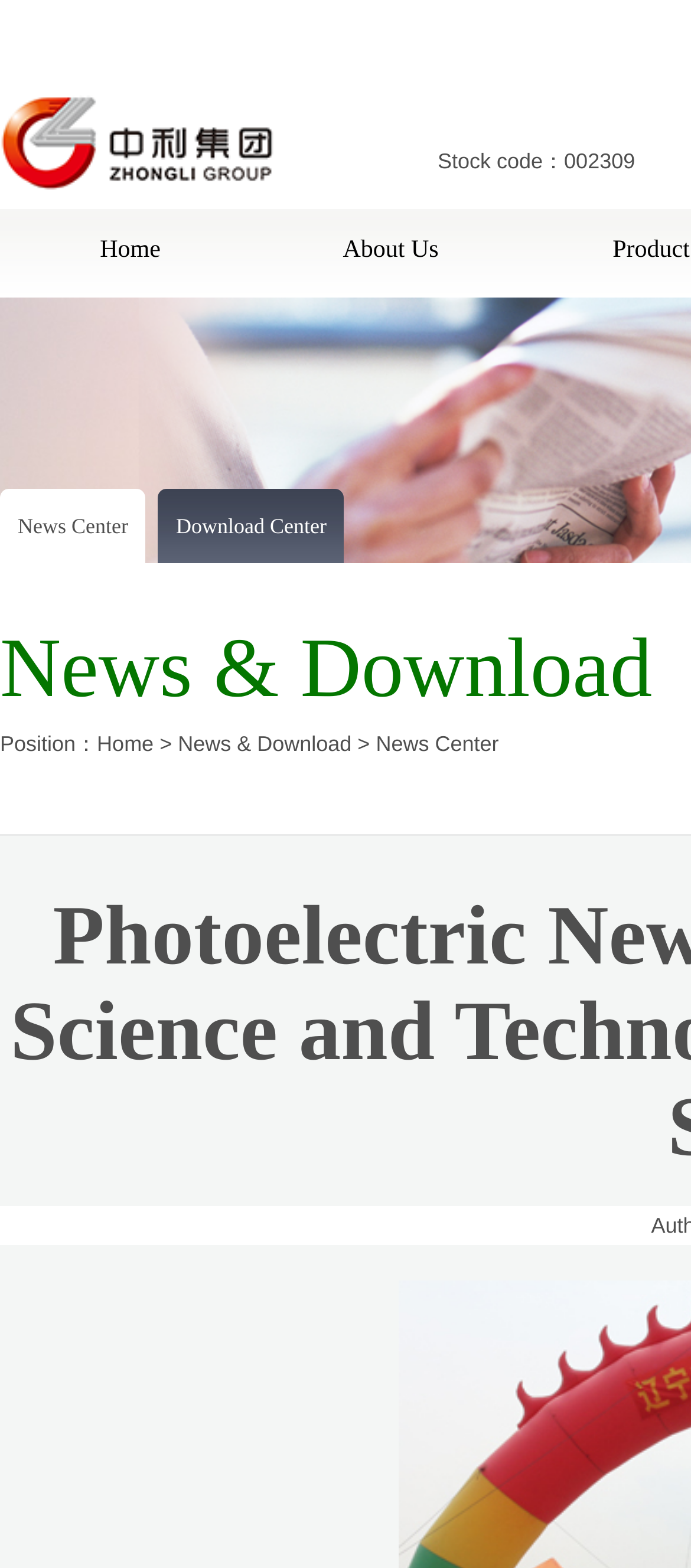Carefully observe the image and respond to the question with a detailed answer:
How many links are there under the 'News & Download' section?

There are two links under the 'News & Download' section, which are 'News Center' and 'Download Center'.